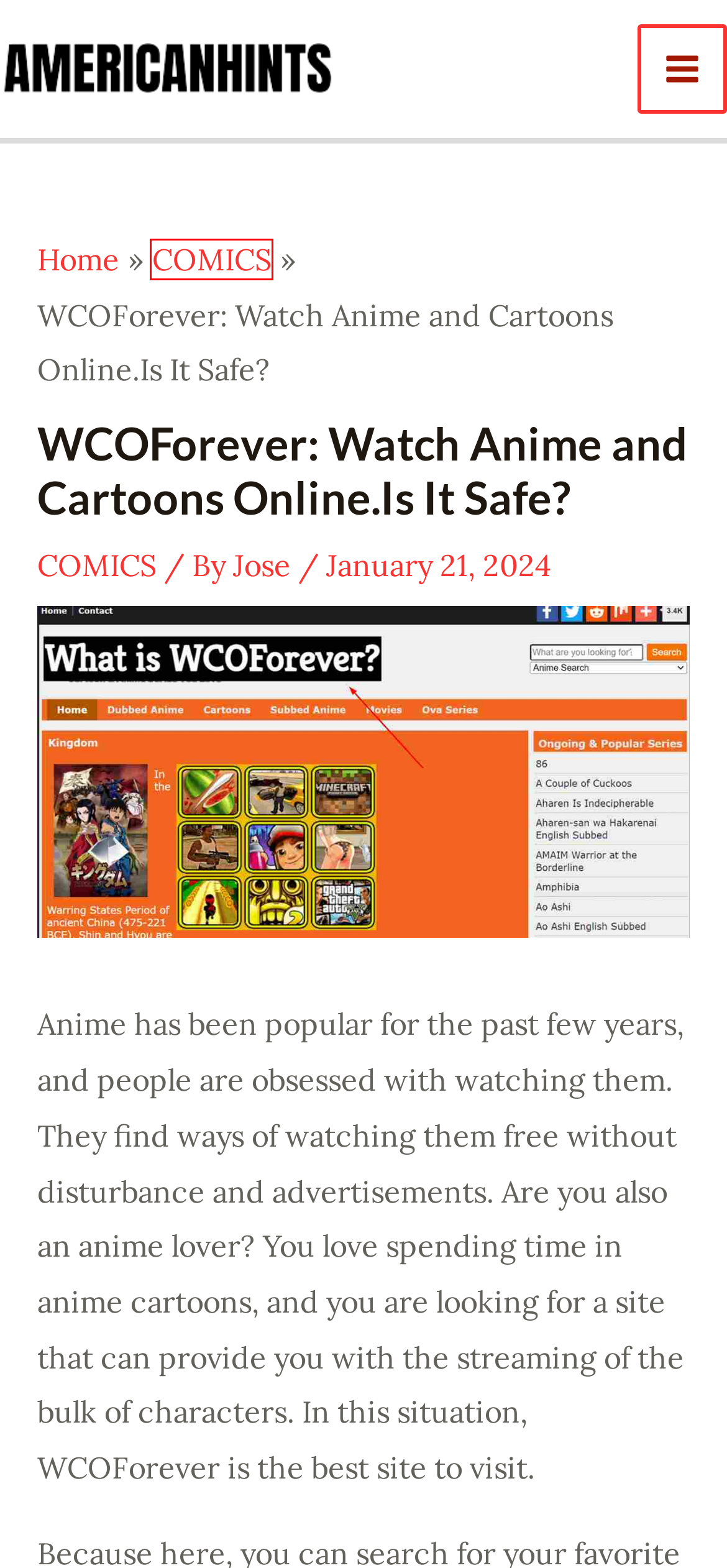Examine the screenshot of a webpage featuring a red bounding box and identify the best matching webpage description for the new page that results from clicking the element within the box. Here are the options:
A. Is Gacha A Form Of Gambling?
B. COMICS - AMERICANHINTS
C. Jose - AMERICANHINTS
D. 123Anime (An Ultimate Overview Of 123Animes.go)
E. Is Online Betting Safe? Some Things You Should Know
F. Privacy Policy - AMERICANHINTS
G. Home - AMERICANHINTS
H. What Dinosaur Has 500 Teeth? (New Research Facts) (July -2022)

B